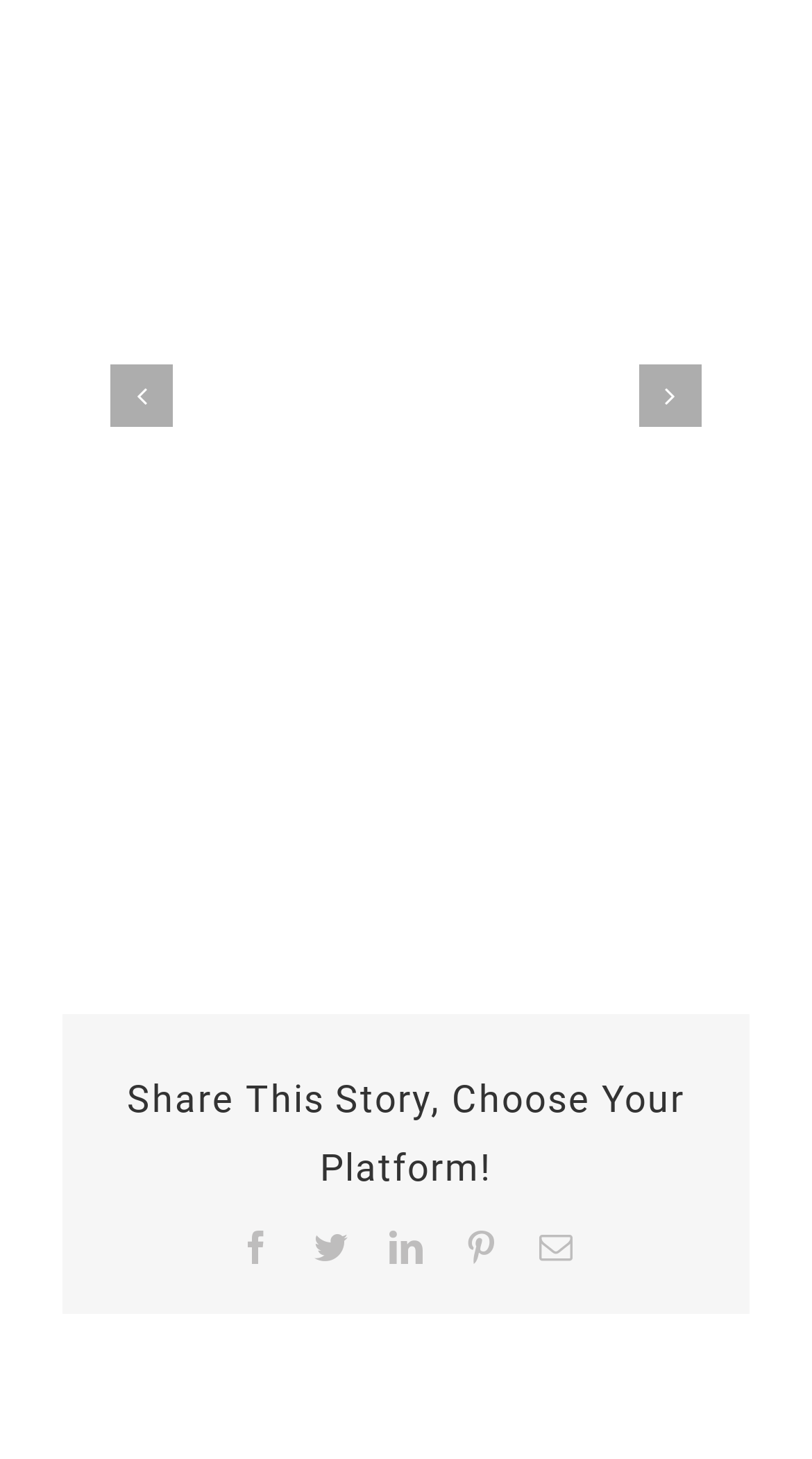What is the purpose of the 'Previous slide' and 'Next slide' buttons?
Your answer should be a single word or phrase derived from the screenshot.

To navigate slides